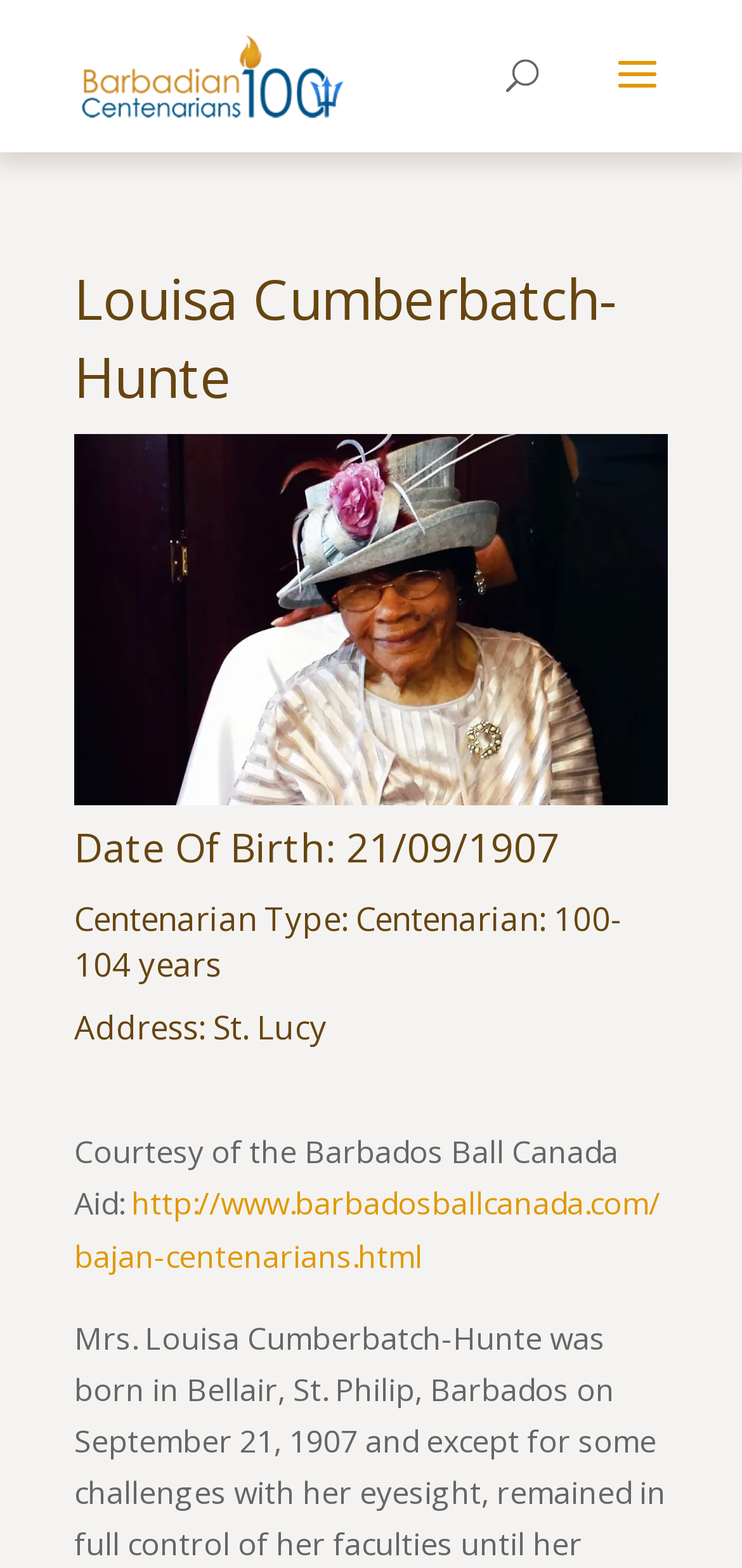What is the type of centenarian Louisa Cumberbatch-Hunte is?
From the image, respond using a single word or phrase.

100-104 years